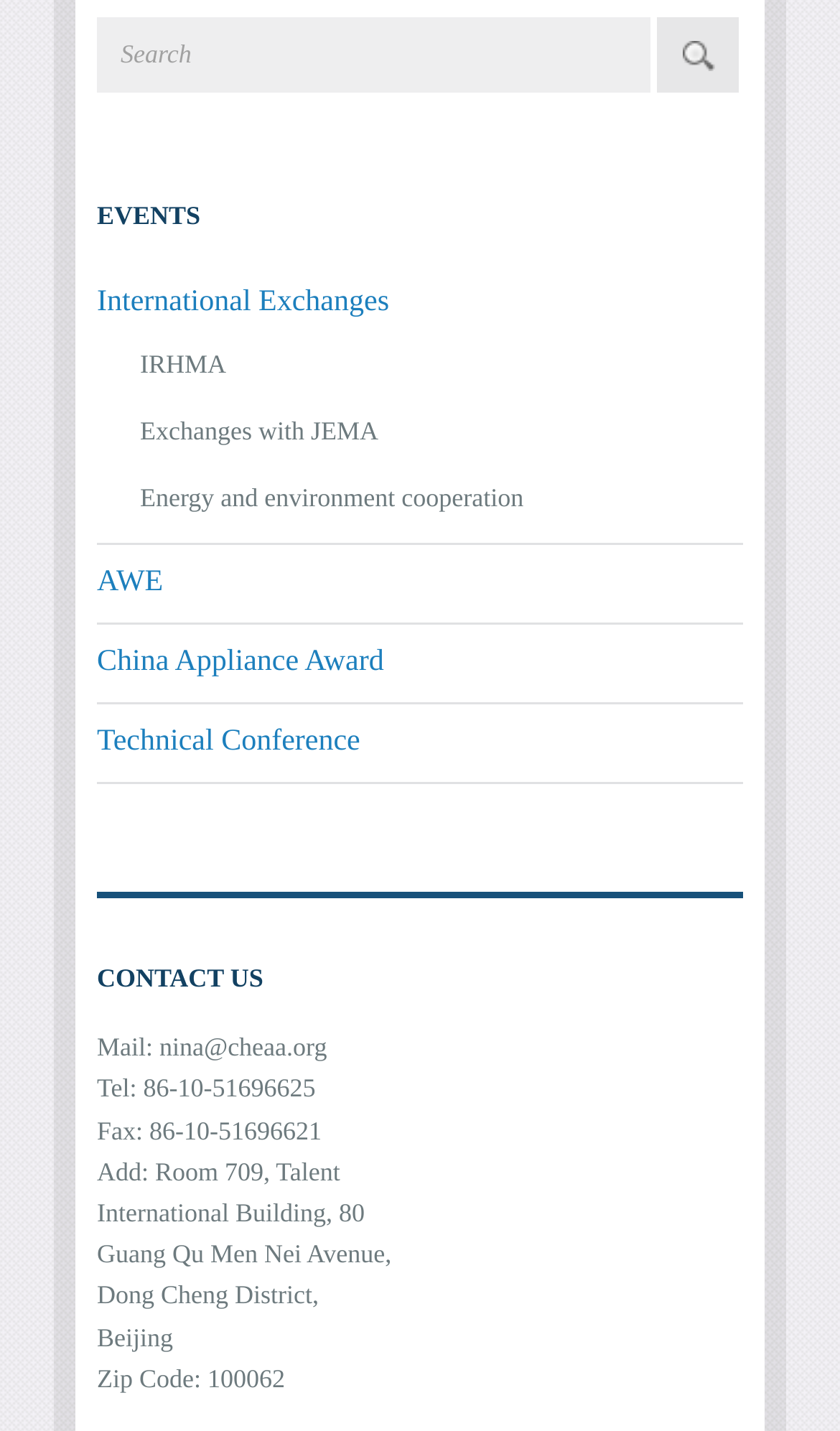What is the zip code of the organization's address?
Analyze the image and deliver a detailed answer to the question.

The zip code of the organization's address is provided at the bottom of the webpage, which is '100062', corresponding to the address in Beijing.